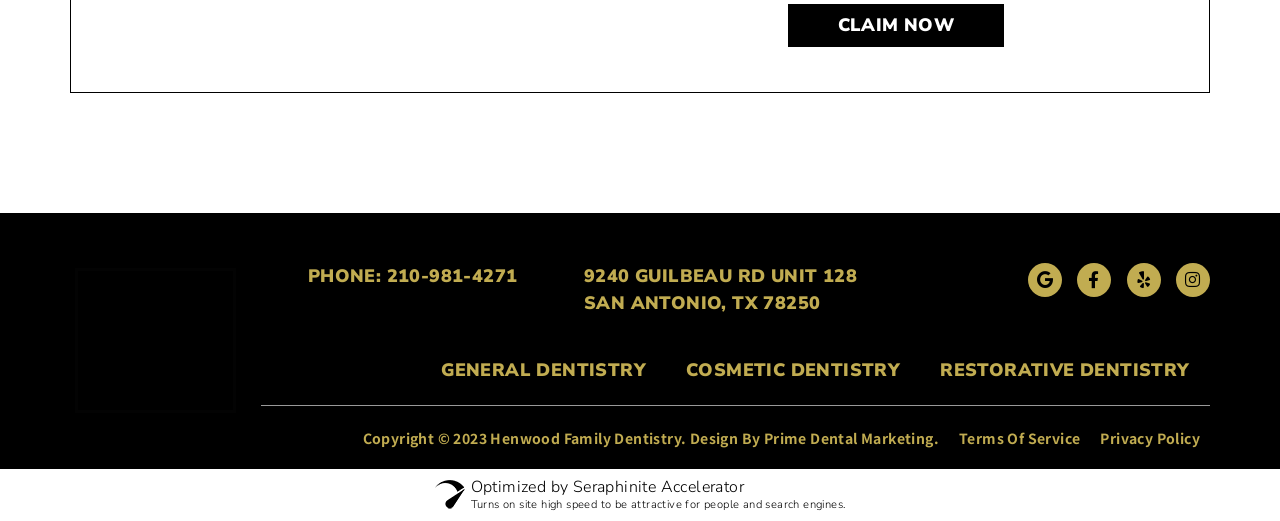Find the bounding box coordinates of the area to click in order to follow the instruction: "Visit Henwood family dentistry's Facebook page".

[0.842, 0.505, 0.868, 0.57]